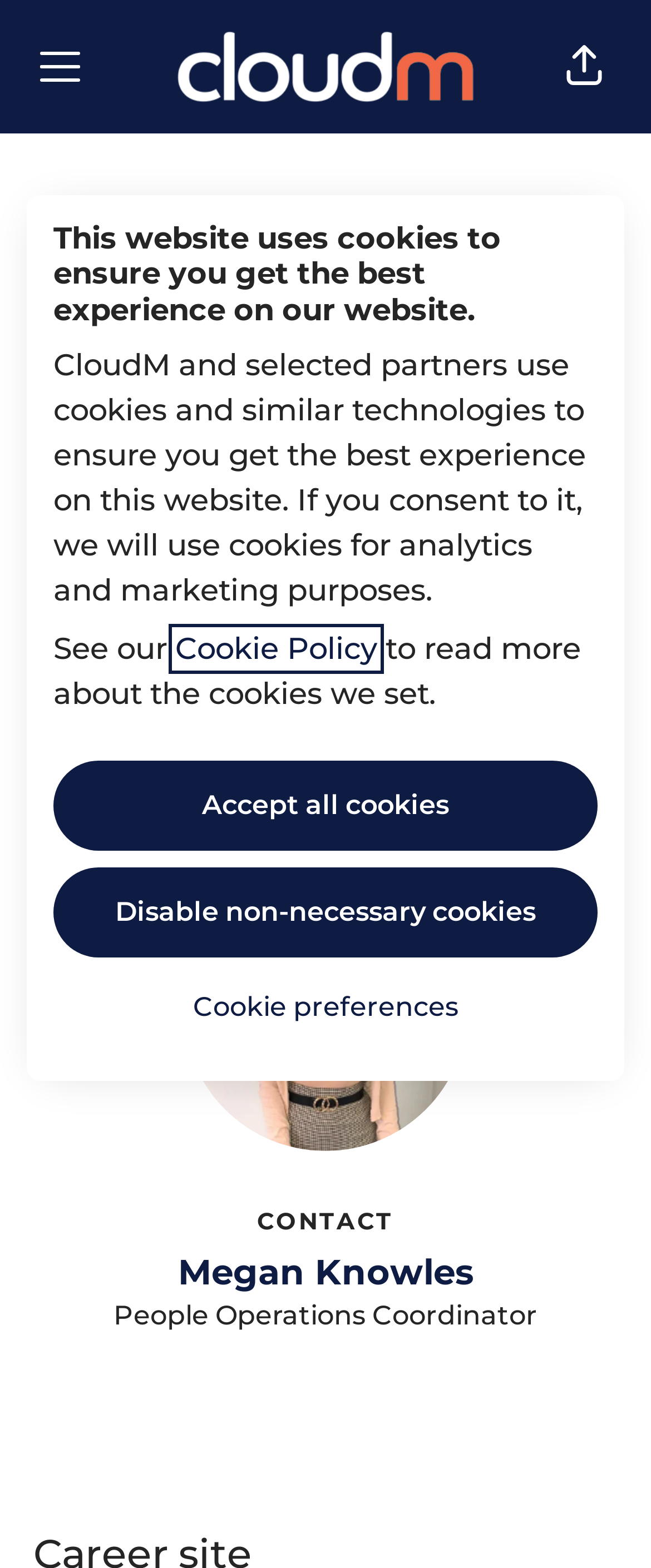What is the principal heading displayed on the webpage?

This website uses cookies to ensure you get the best experience on our website.